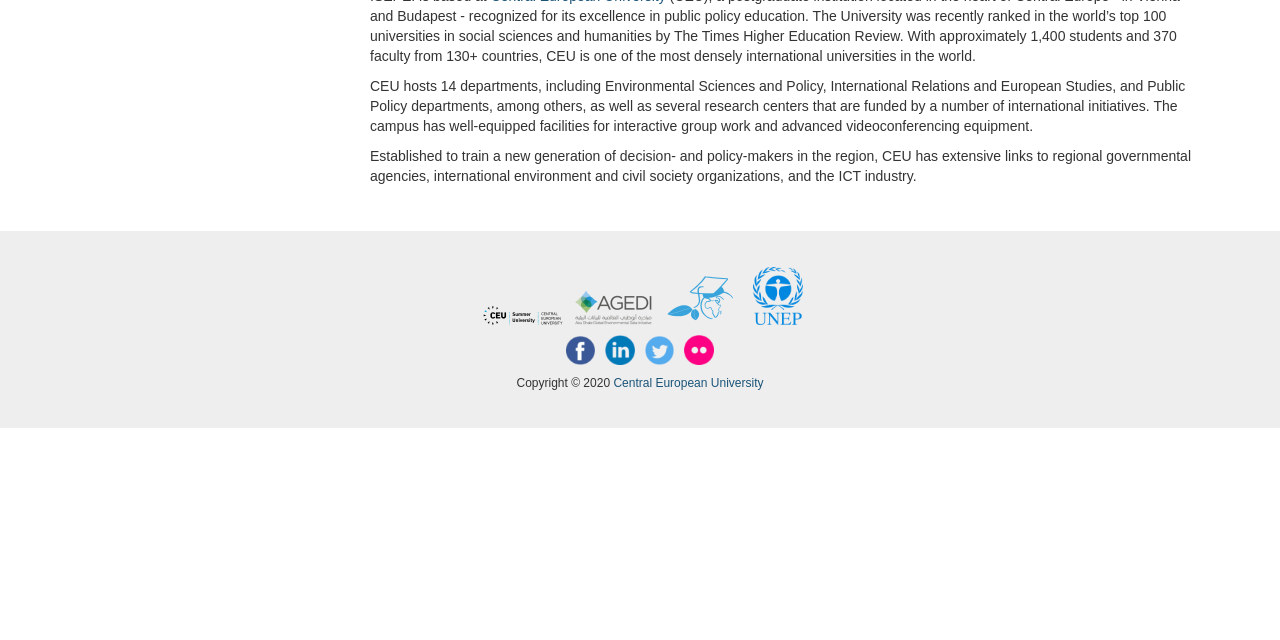Identify the bounding box for the element characterized by the following description: "Central European University".

[0.479, 0.588, 0.596, 0.61]